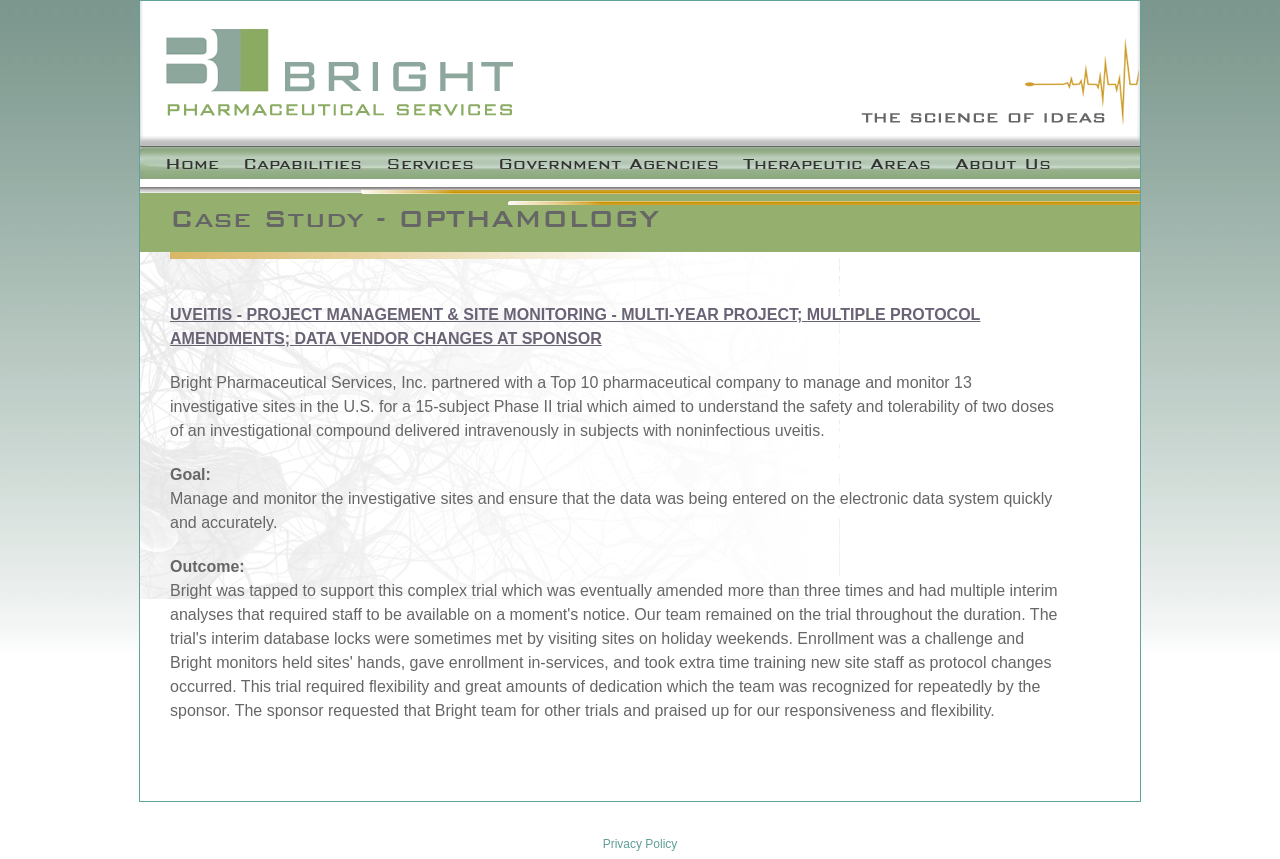Identify the primary heading of the webpage and provide its text.

Bright Pharmaceutical Services